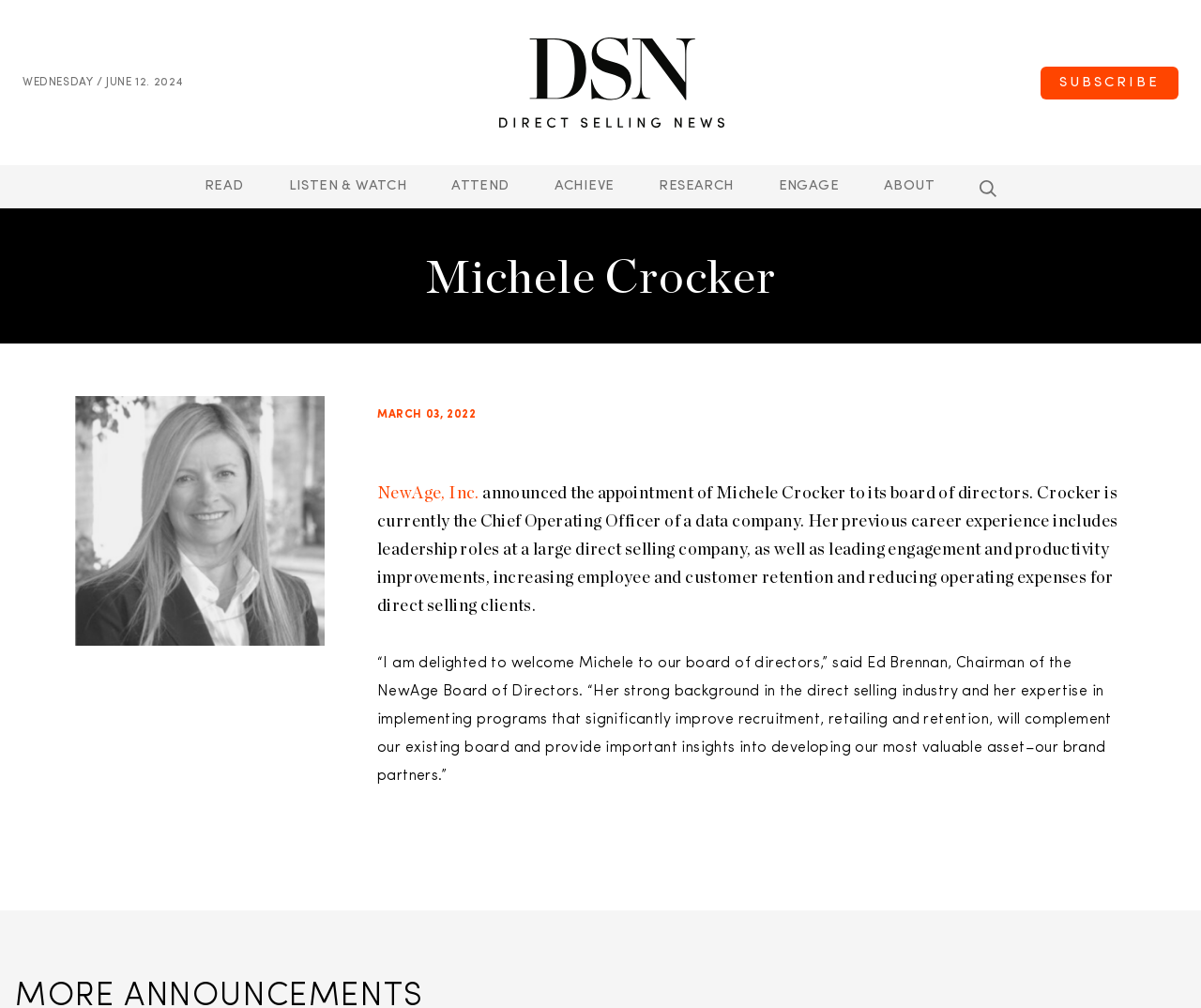Locate the bounding box coordinates of the region to be clicked to comply with the following instruction: "Read the latest news". The coordinates must be four float numbers between 0 and 1, in the form [left, top, right, bottom].

[0.17, 0.164, 0.203, 0.207]